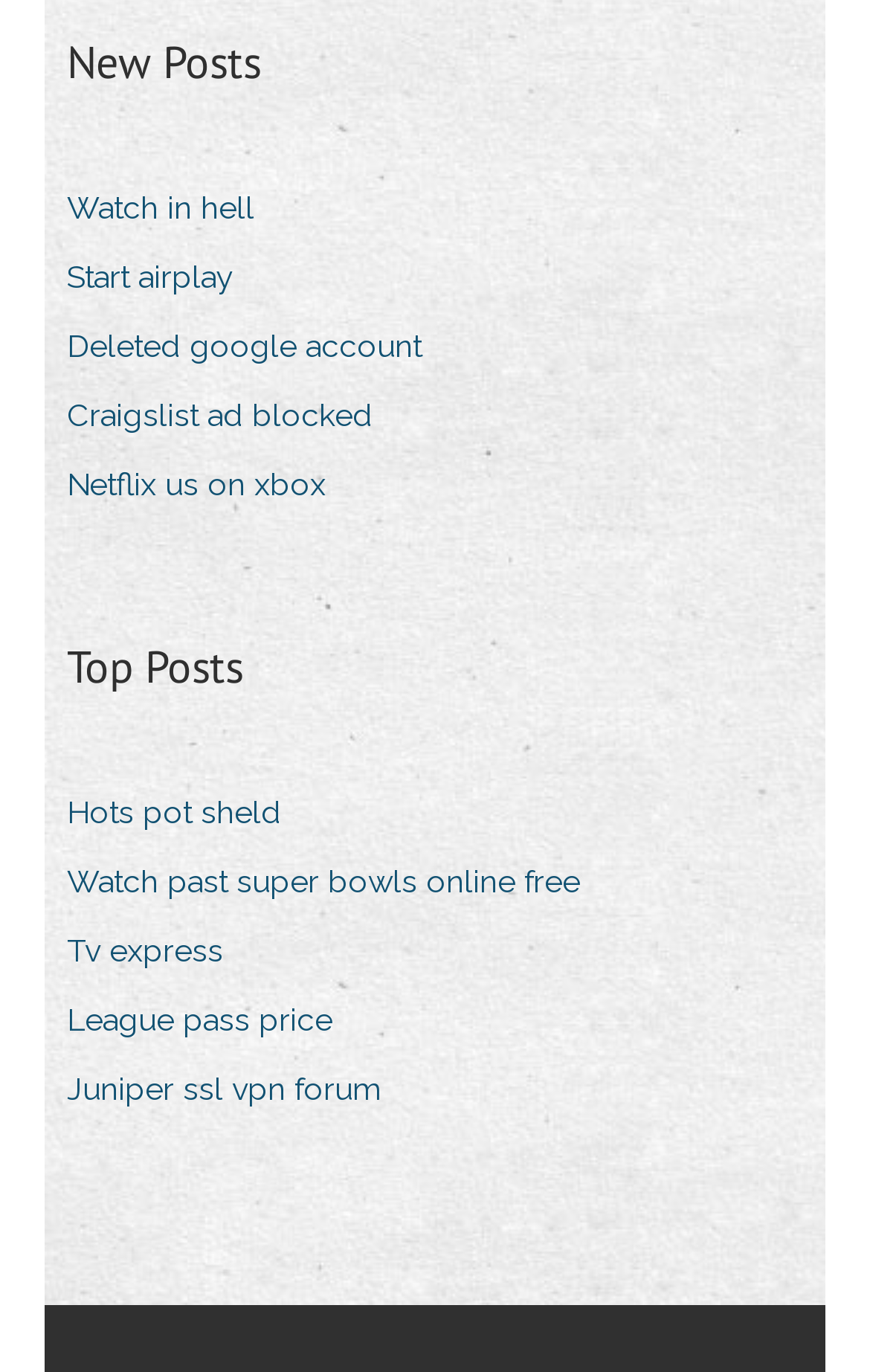Determine the bounding box coordinates of the clickable region to follow the instruction: "View new posts".

[0.077, 0.021, 0.3, 0.069]